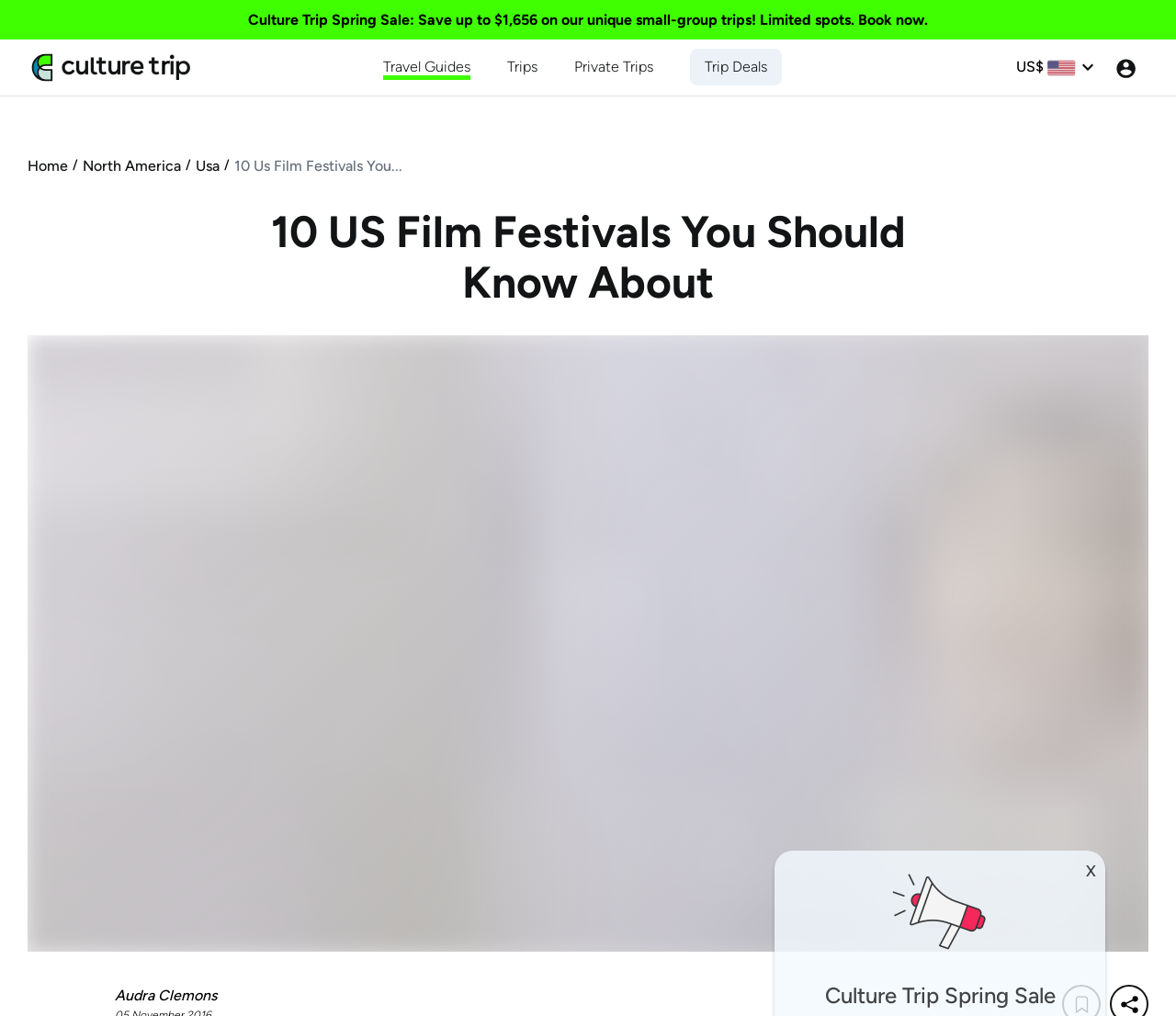Please provide a detailed answer to the question below based on the screenshot: 
How many links are in the breadcrumb navigation?

There are four links in the breadcrumb navigation, namely 'Home', 'North America', 'Usa', and '10 Us Film Festivals You...'.